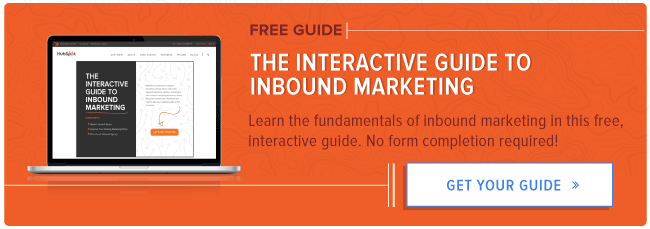Describe all the aspects of the image extensively.

This image promotes a **free interactive guide** to inbound marketing, featuring a laptop displaying the guide's content. The design highlights the title "The Interactive Guide to Inbound Marketing" prominently, inviting users to learn about the fundamentals of inbound marketing. Accompanying text emphasizes that this resource is available at no cost and does not require any form completion, making it an accessible option for those interested in enhancing their marketing knowledge. A clear call-to-action button labeled "GET YOUR GUIDE" encourages immediate engagement, further enticing viewers to take advantage of this educational material. The vibrant orange background enhances visibility and captures attention, aligning with effective marketing strategies.